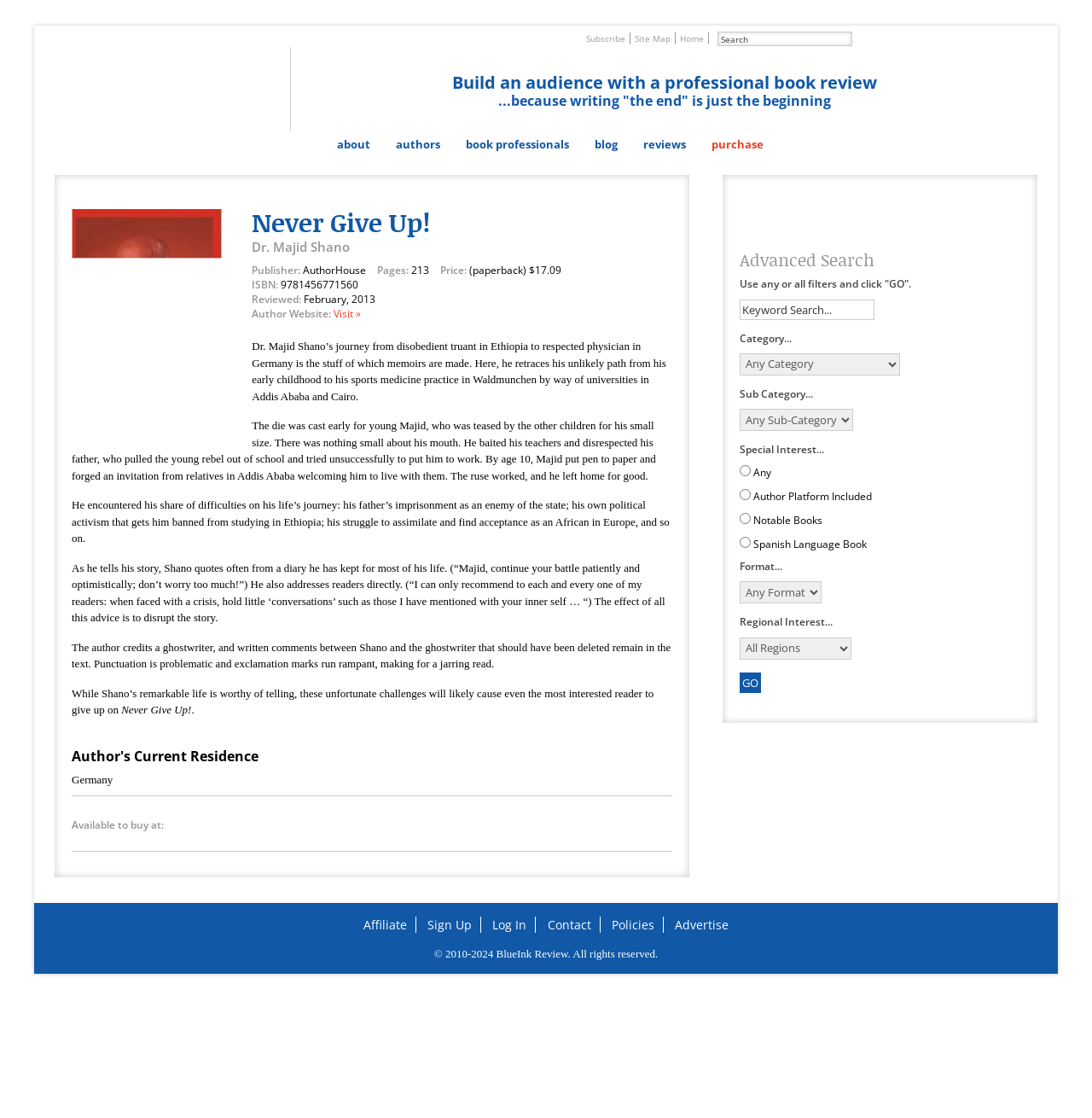What is the name of the website?
Please provide a single word or phrase as the answer based on the screenshot.

BlueInk Review